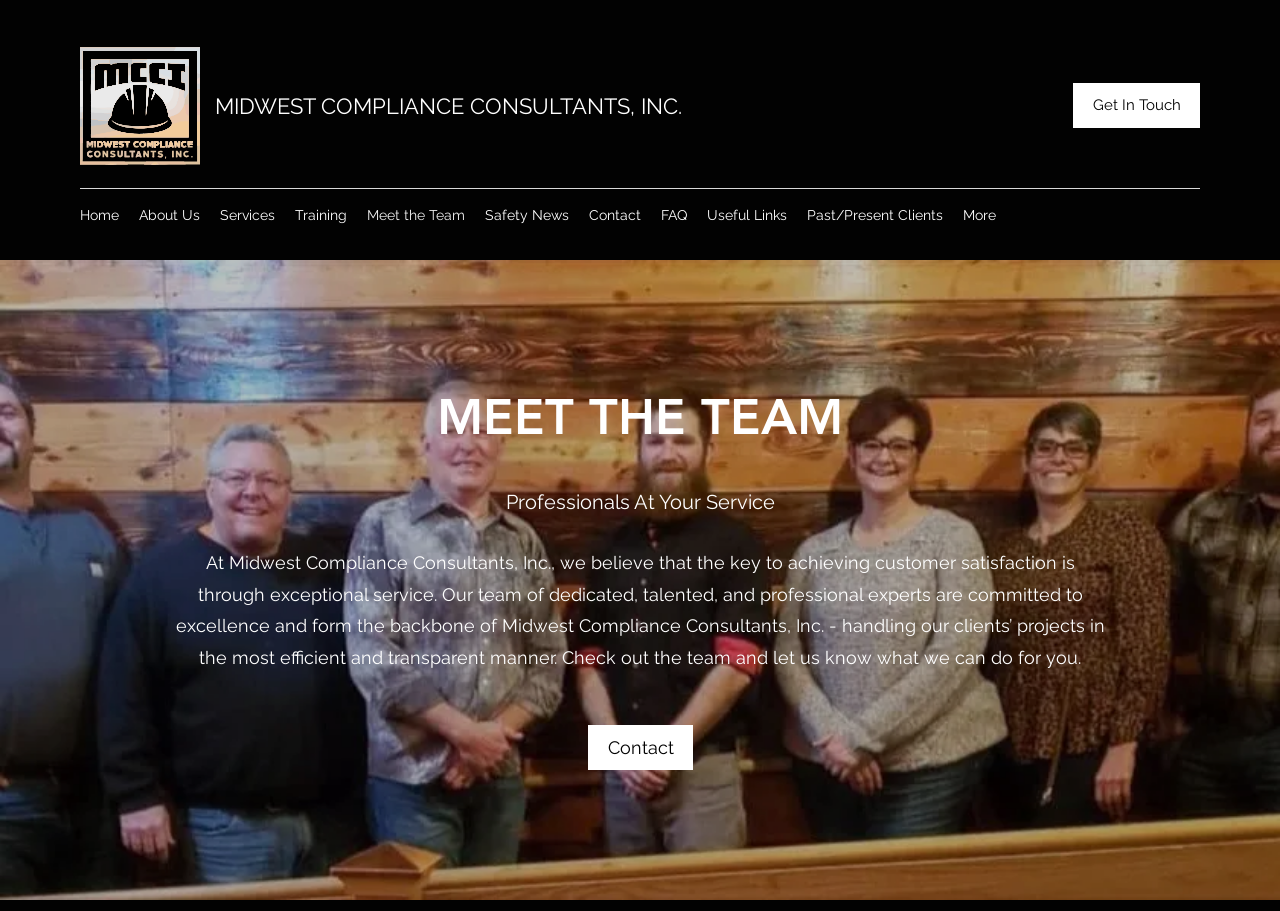Describe all the key features of the webpage in detail.

The webpage is about the "Meet the Team" section of Midwest Compliance Consultants, Inc. At the top left, there is a link to an unknown page. Below it, the company name "MIDWEST COMPLIANCE CONSULTANTS, INC." is prominently displayed. To the right of the company name, there is a "Get In Touch" link. 

A navigation menu is located below the company name, spanning almost the entire width of the page. The menu consists of 11 links: "Home", "About Us", "Services", "Training", "Meet the Team", "Safety News", "Contact", "FAQ", "Useful Links", "Past/Present Clients", and "More". 

Below the navigation menu, a large heading "MEET THE TEAM" is centered on the page. Underneath the heading, there is a subheading "Professionals At Your Service". A paragraph of text follows, describing the company's commitment to exceptional service and introducing their team of experts. 

At the bottom of the page, there is a "Contact" link, allowing users to get in touch with the company.